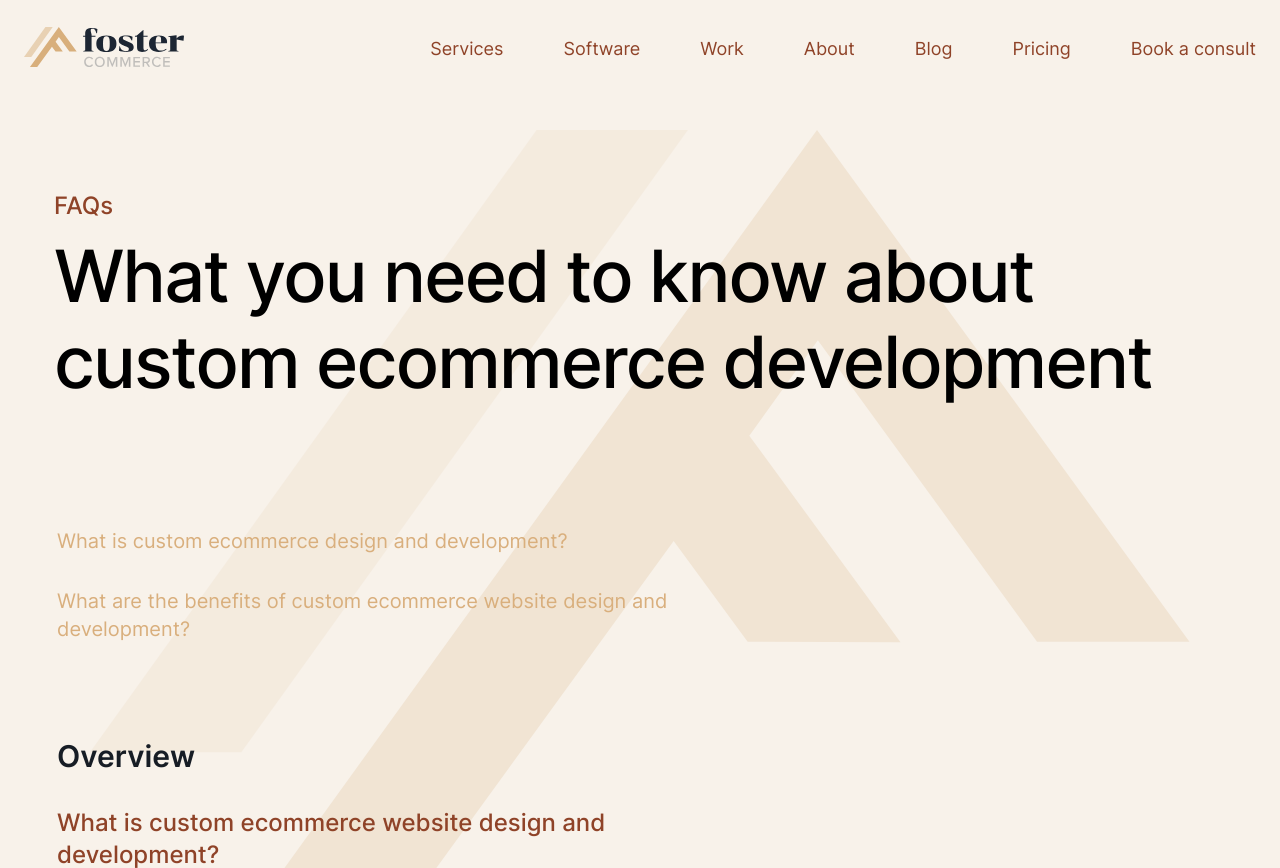Create a detailed description of the webpage's content and layout.

The webpage is about custom ecommerce website development and design, with a focus on educating visitors about this topic. At the top left corner, there is a logo of Foster Commerce, which is a clickable link. 

To the right of the logo, there is a navigation menu with seven links: Services, Software, Work, About, Blog, Pricing, and Book a consult. These links are positioned horizontally, with Services being the leftmost and Book a consult being the rightmost.

Below the navigation menu, there is a main content section. At the top of this section, there is a heading that reads "What you need to know about custom ecommerce development". Below this heading, there is another heading that reads "FAQs". 

Further down, there are three links: "What is custom ecommerce design and development?", "What are the benefits of custom ecommerce website design and development?", and a heading "Overview". These elements are positioned vertically, with the first link being at the top and the "Overview" heading being at the bottom.